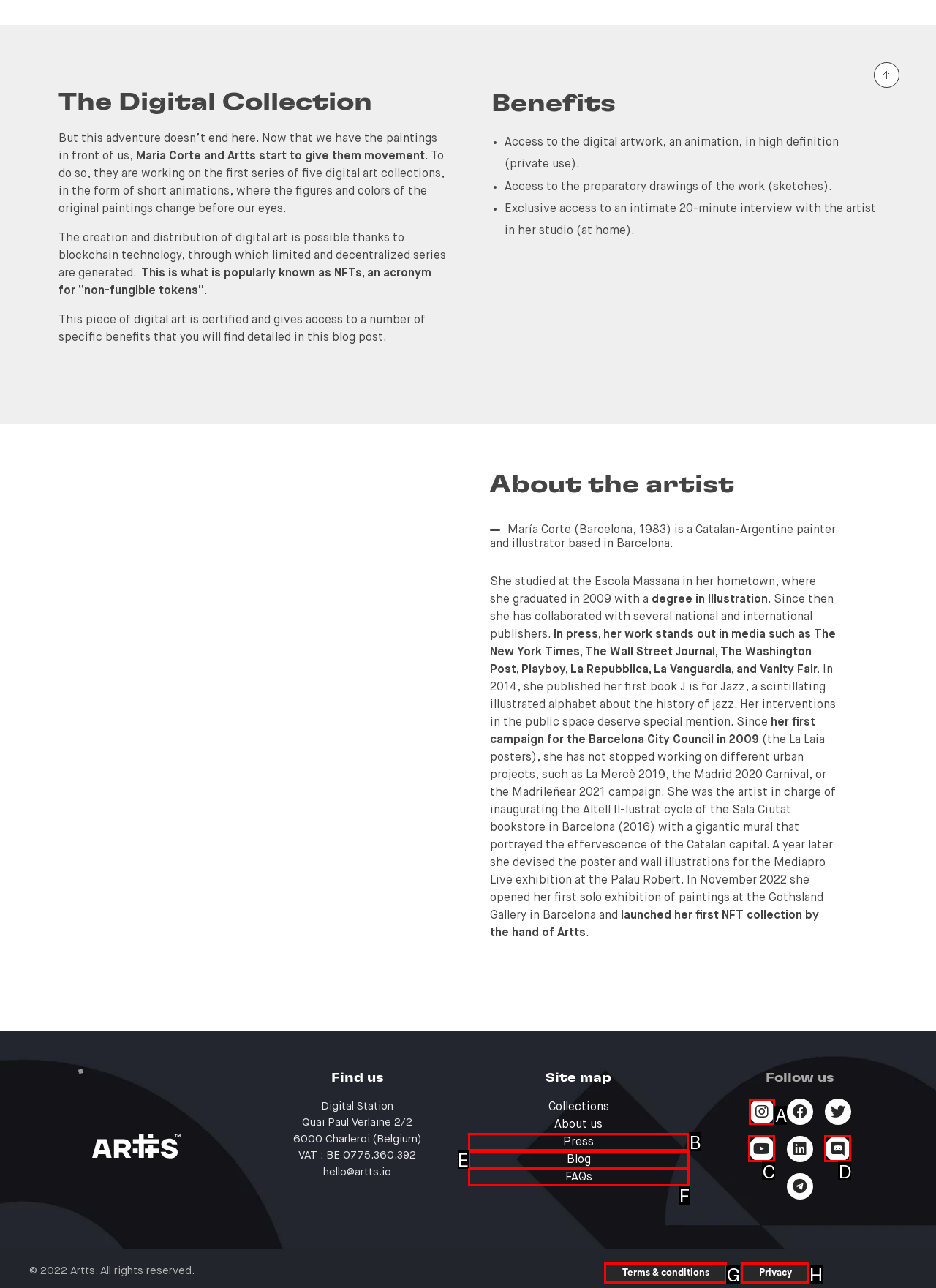Identify the correct option to click in order to complete this task: Follow Artts on Instagram
Answer with the letter of the chosen option directly.

A